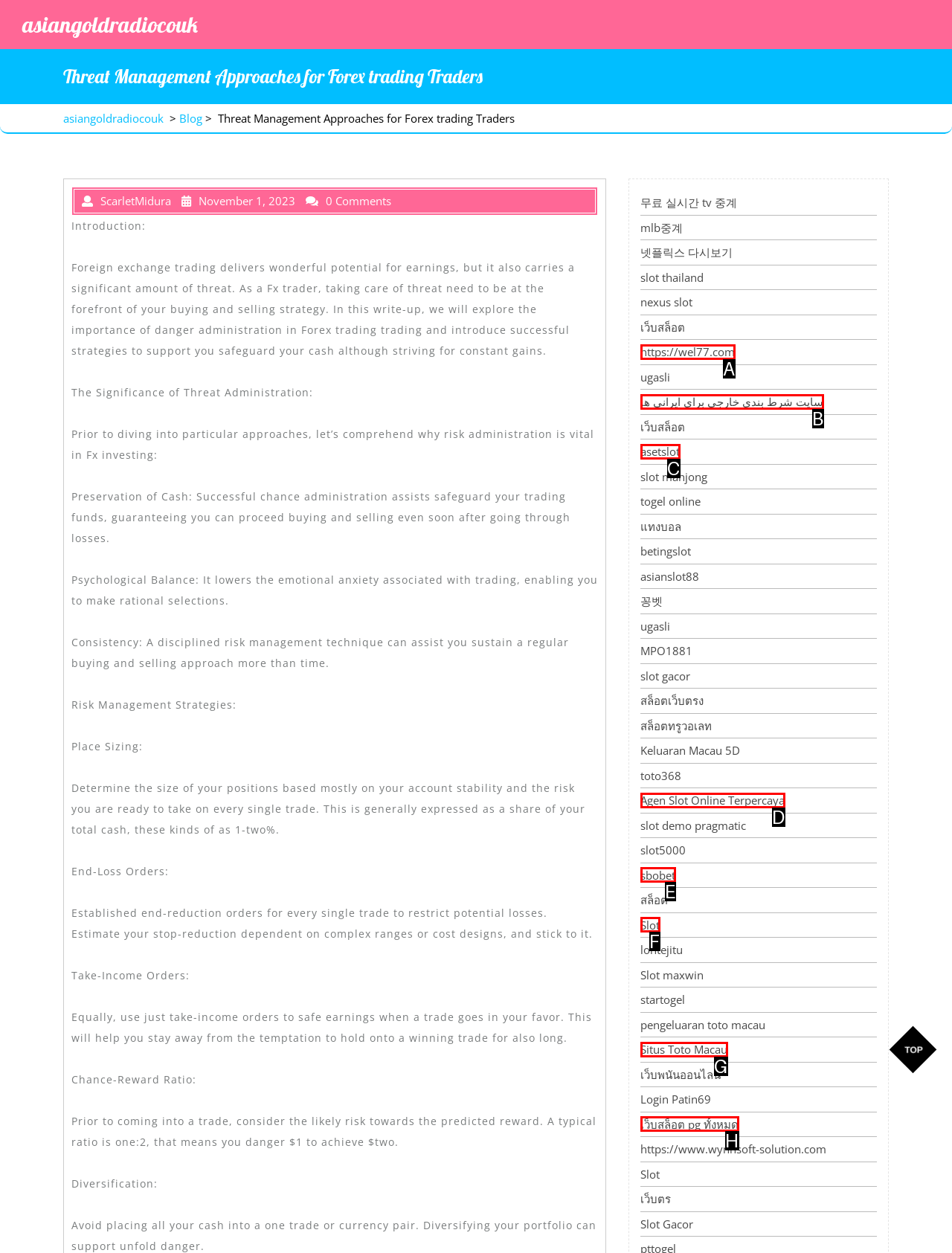Select the HTML element that best fits the description: ArxivPaperAI
Respond with the letter of the correct option from the choices given.

None